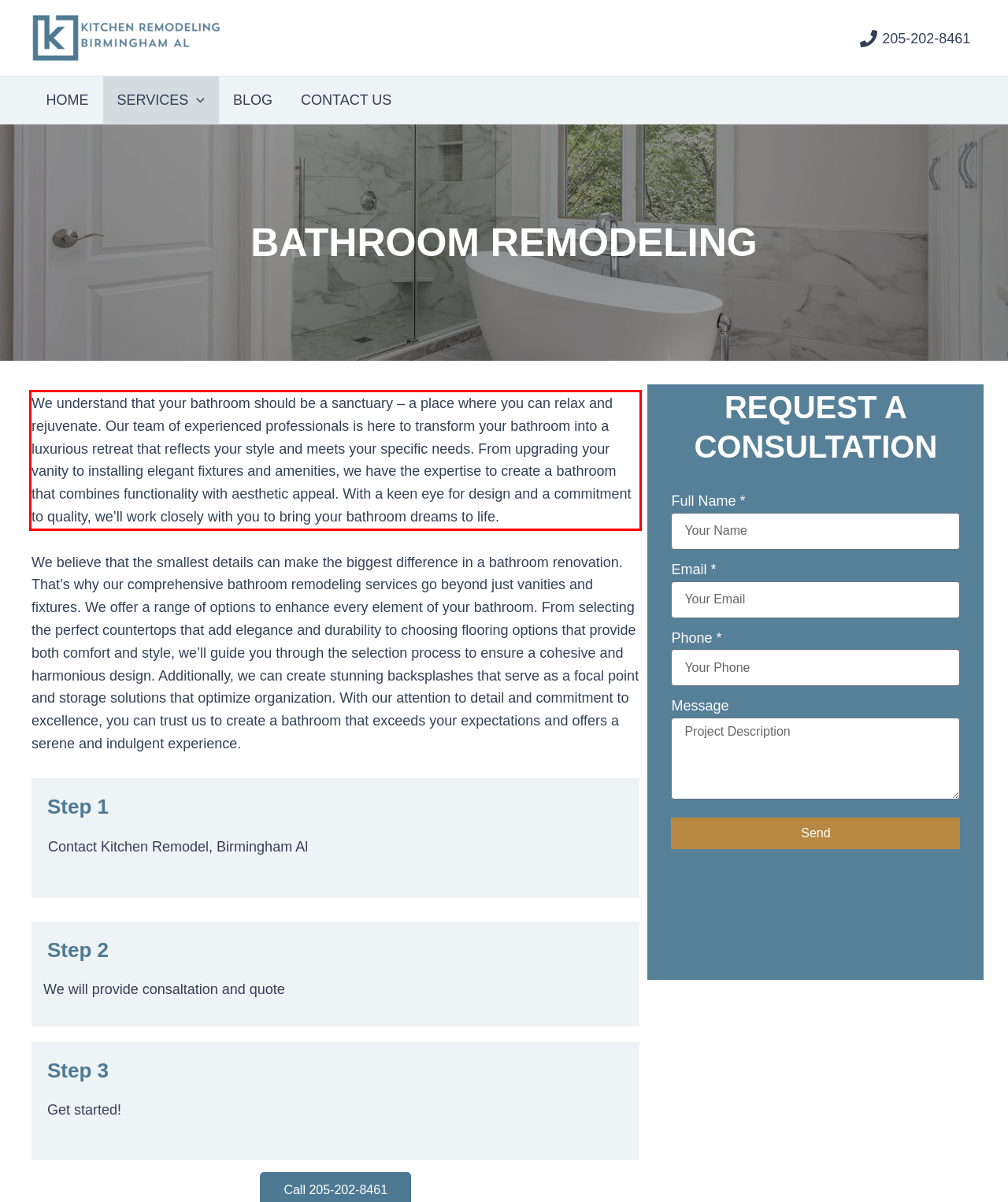You have a screenshot of a webpage with a red bounding box. Use OCR to generate the text contained within this red rectangle.

We understand that your bathroom should be a sanctuary – a place where you can relax and rejuvenate. Our team of experienced professionals is here to transform your bathroom into a luxurious retreat that reflects your style and meets your specific needs. From upgrading your vanity to installing elegant fixtures and amenities, we have the expertise to create a bathroom that combines functionality with aesthetic appeal. With a keen eye for design and a commitment to quality, we’ll work closely with you to bring your bathroom dreams to life.